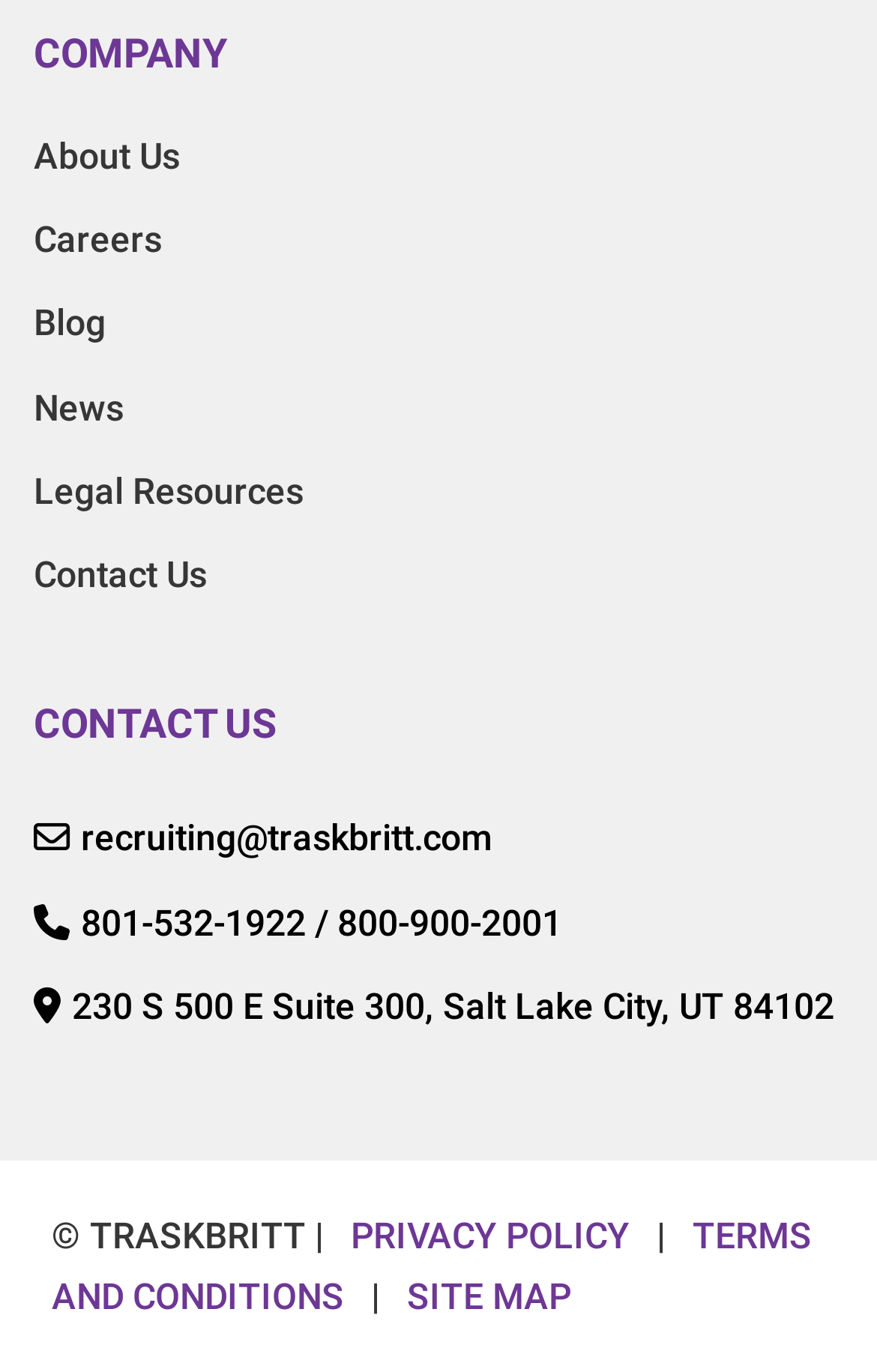Could you locate the bounding box coordinates for the section that should be clicked to accomplish this task: "Start a chat".

None